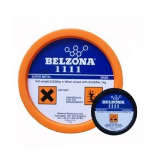What is the purpose of the hazard symbol?
Answer the question with a detailed explanation, including all necessary information.

The recognizable hazard symbol on the label indicates that the product is suitable for high temperature applications, which is an important feature of the product.